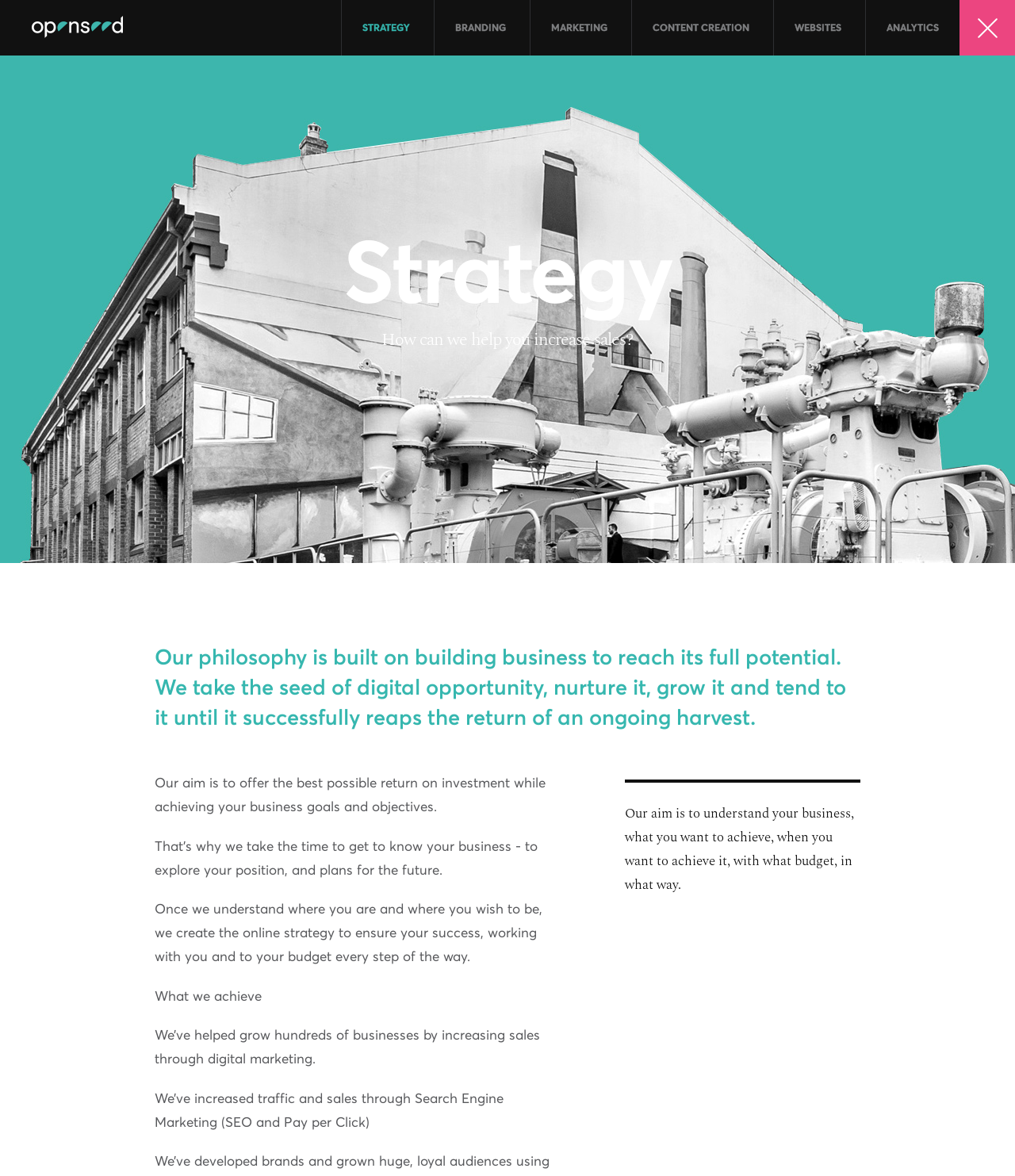Determine the bounding box coordinates for the clickable element to execute this instruction: "learn about our strategy". Provide the coordinates as four float numbers between 0 and 1, i.e., [left, top, right, bottom].

[0.337, 0.0, 0.424, 0.047]